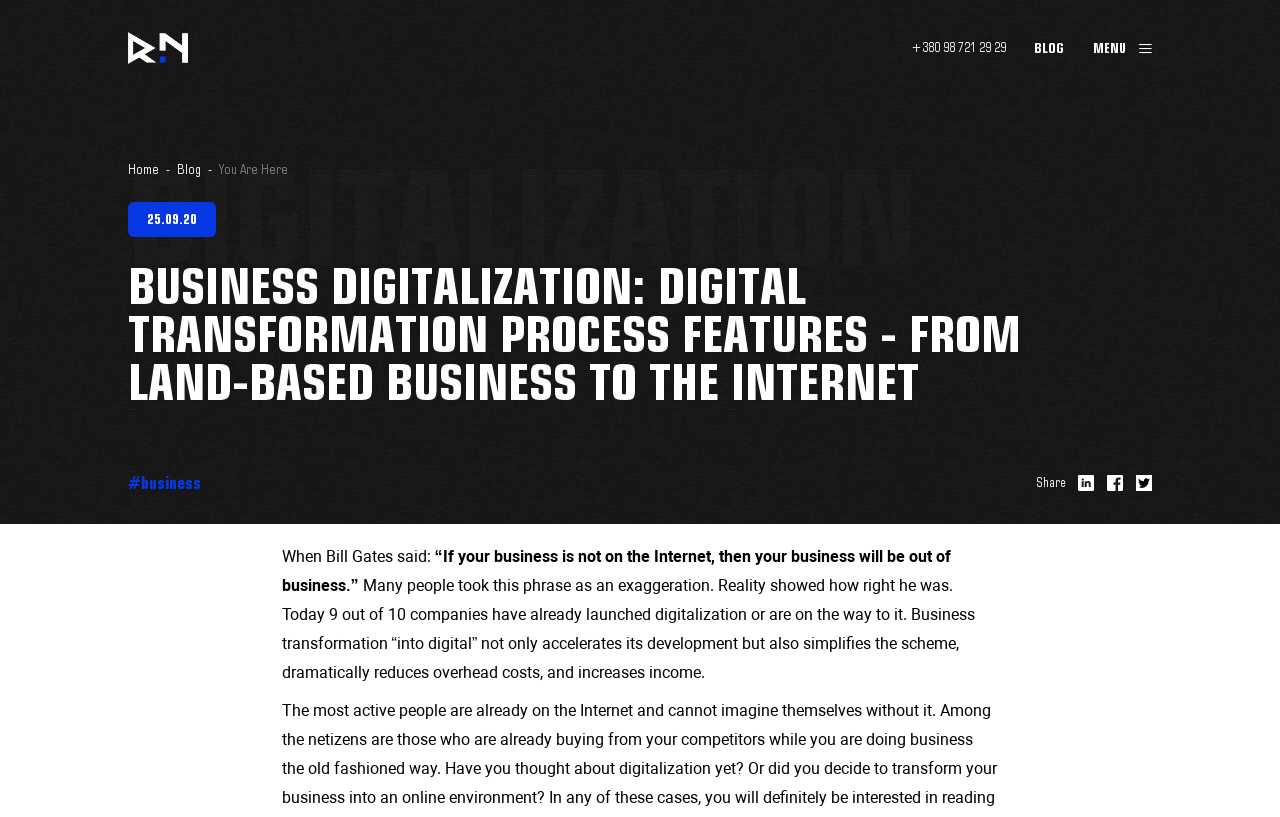Answer the question using only one word or a concise phrase: What is the quote mentioned on the webpage?

“If your business is not on the Internet, then your business will be out of business.”